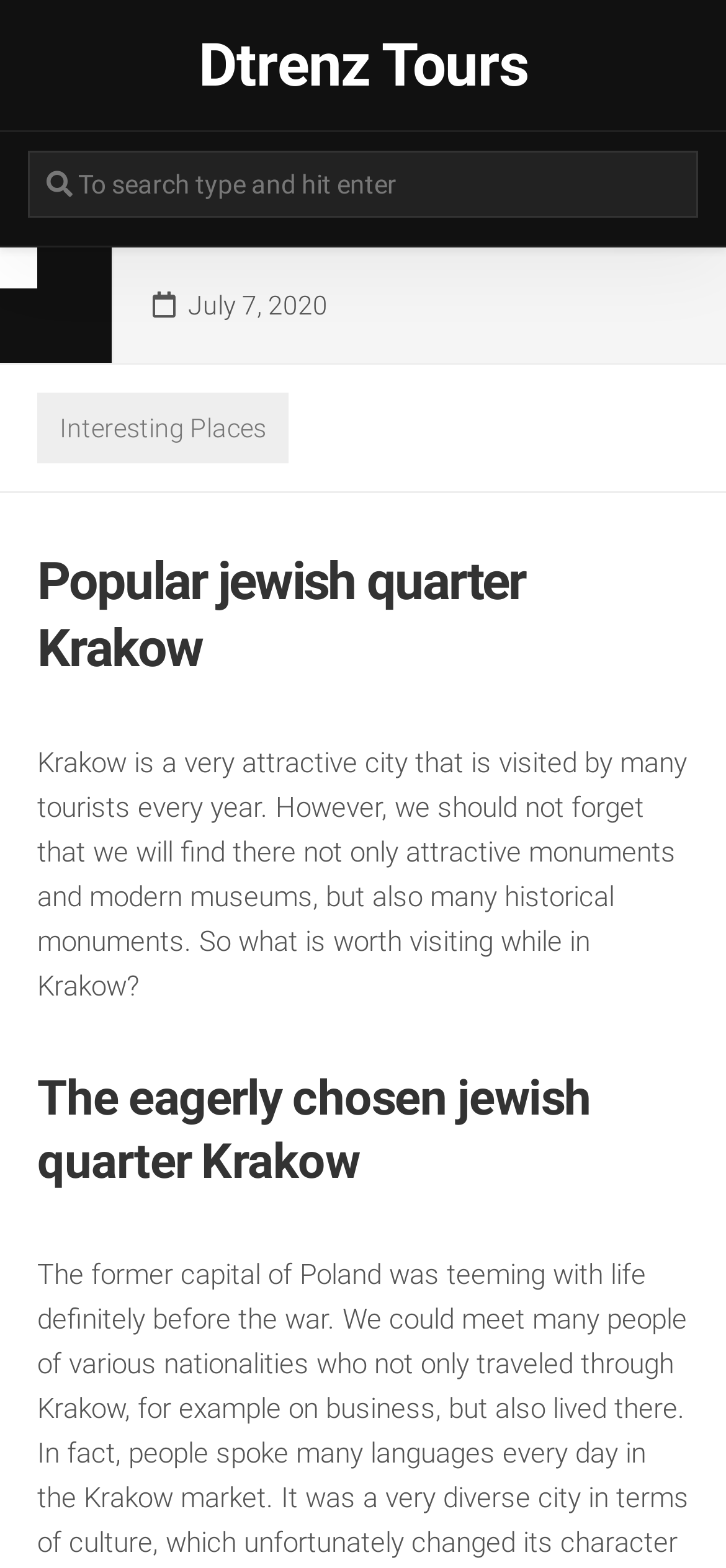Analyze and describe the webpage in a detailed narrative.

The webpage is about the Jewish quarter in Krakow, Poland, and is provided by Dtrenz Tours. At the top of the page, there is a link to Dtrenz Tours, which spans the entire width of the page. Below this link, there is a search bar, accompanied by a brief instruction "To search type and hit enter". 

On the left side of the page, there is a date "July 7, 2020", and a link to "Interesting Places" is positioned below it. The main content of the page is divided into two sections. The first section is headed by "Popular jewish quarter Krakow", which is a prominent heading that spans almost the entire width of the page. This section provides a brief introduction to Krakow, describing it as an attractive city with many historical monuments.

The second section is headed by "The eagerly chosen jewish quarter Krakow", which is positioned below the first section. The content of this section is not provided in the accessibility tree, but it likely continues to discuss the Jewish quarter in Krakow. Overall, the webpage appears to be a brief guide or introduction to the Jewish quarter in Krakow, with a focus on its historical significance and attractions.